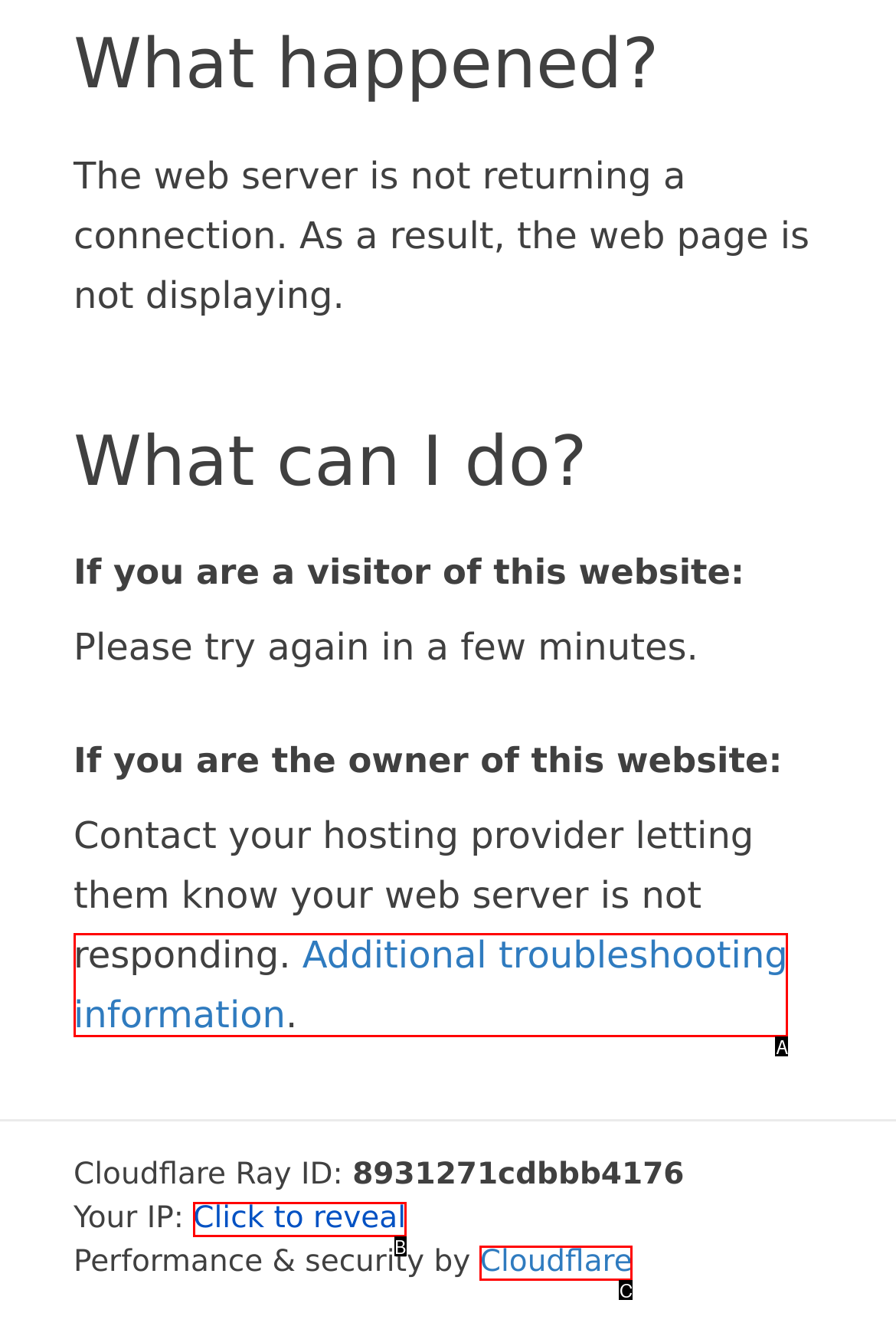Based on the description: Cloudflare, identify the matching HTML element. Reply with the letter of the correct option directly.

C